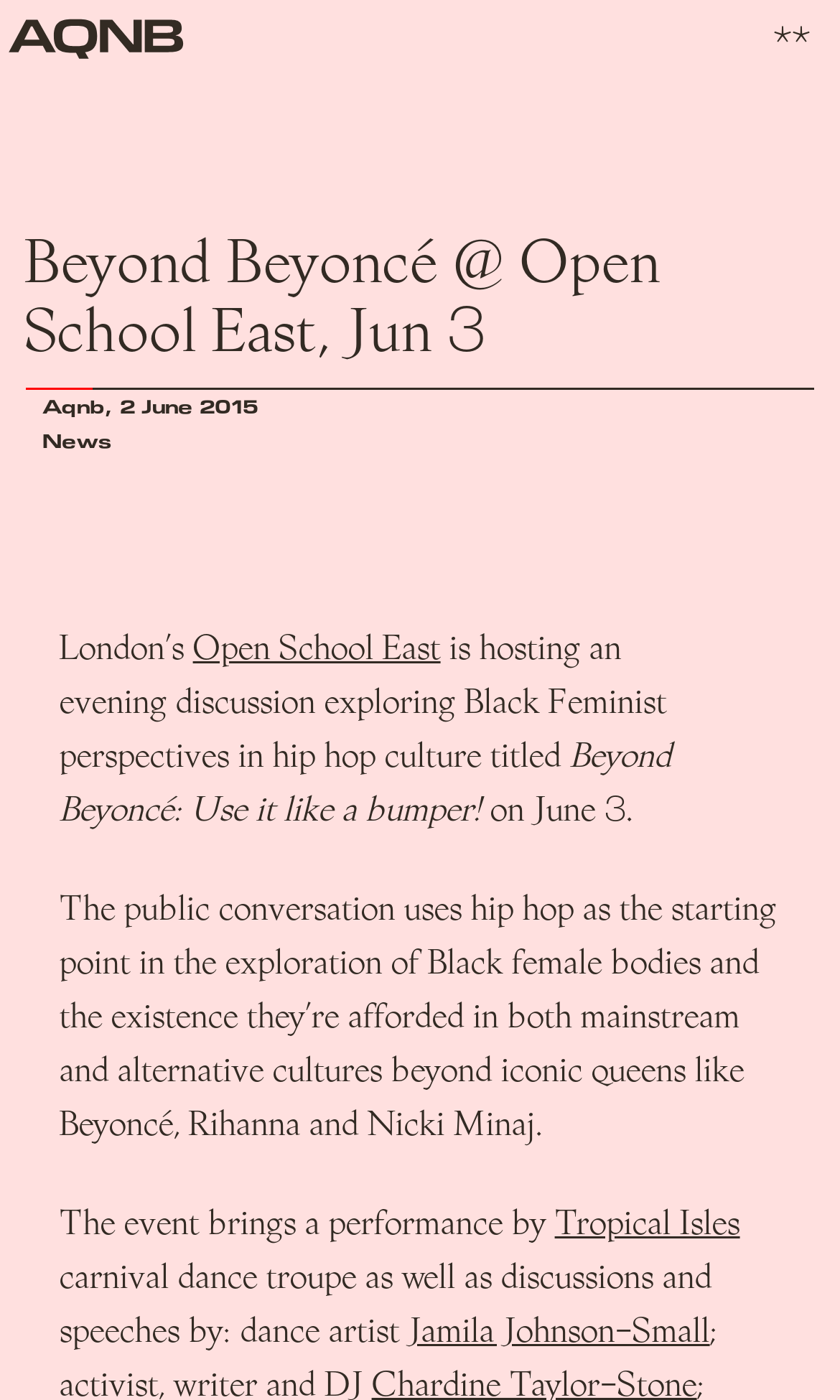Determine the bounding box for the described HTML element: "Jamila Johnson-Small". Ensure the coordinates are four float numbers between 0 and 1 in the format [left, top, right, bottom].

[0.486, 0.938, 0.845, 0.965]